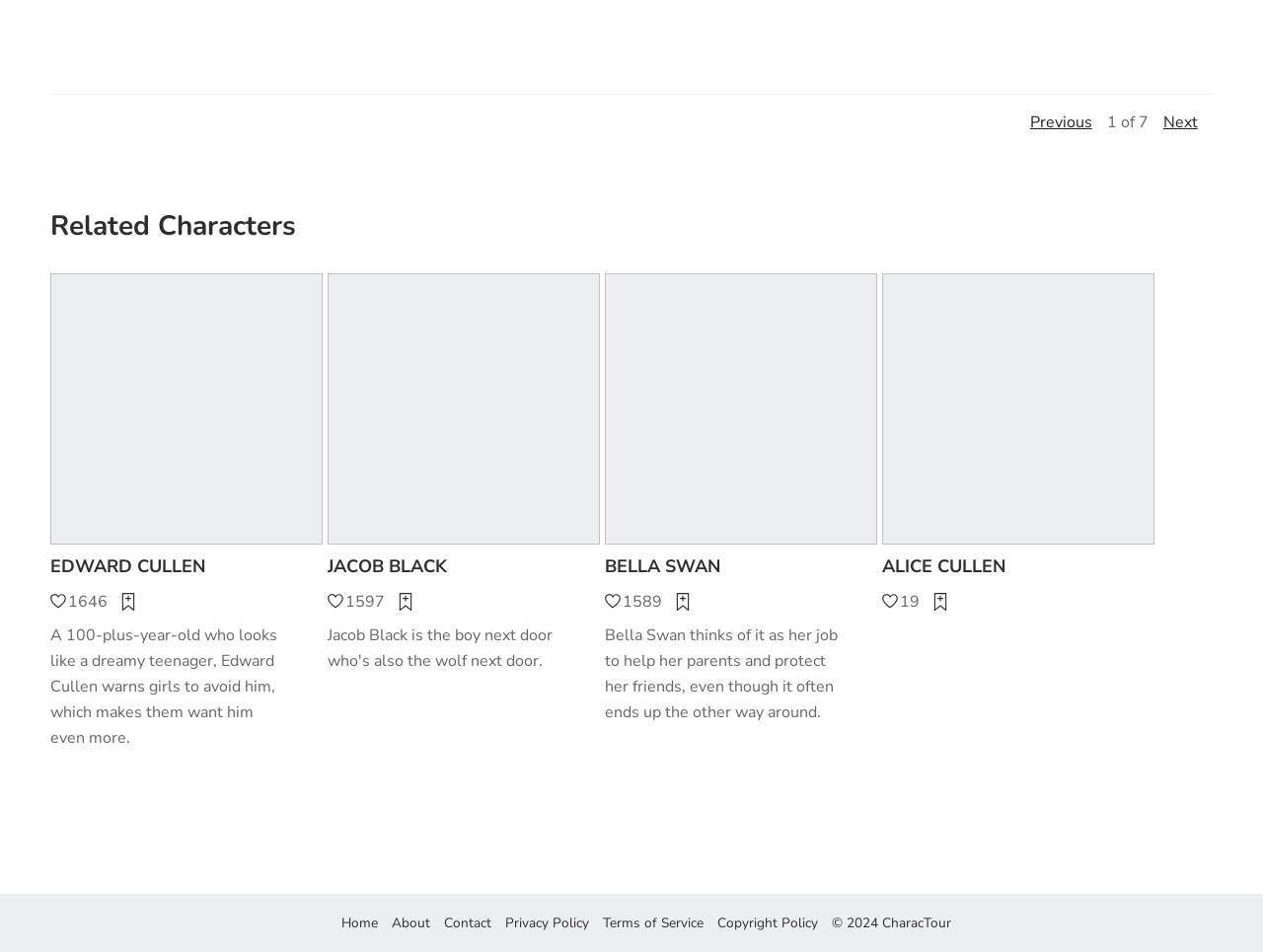Please identify the bounding box coordinates of the element that needs to be clicked to execute the following command: "Click the 'Next' button". Provide the bounding box using four float numbers between 0 and 1, formatted as [left, top, right, bottom].

[0.921, 0.117, 0.948, 0.139]